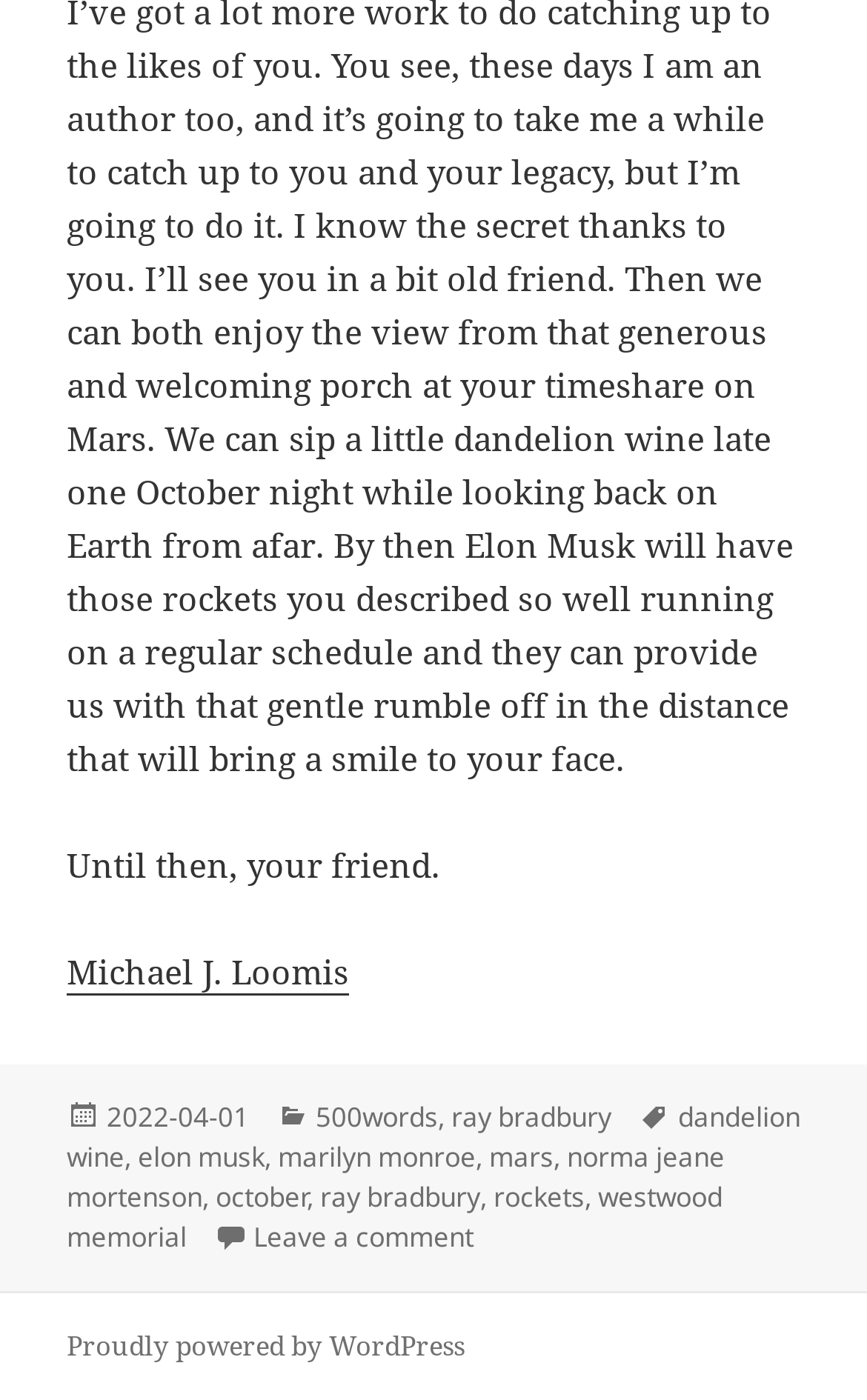Please specify the bounding box coordinates of the clickable region necessary for completing the following instruction: "Click on the link to view the post dated 2022-04-01". The coordinates must consist of four float numbers between 0 and 1, i.e., [left, top, right, bottom].

[0.123, 0.785, 0.287, 0.813]